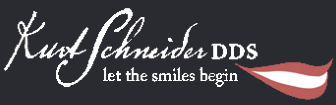Present an elaborate depiction of the scene captured in the image.

This image features the logo of Dr. Kurt Schneider, DDS, prominently displayed against a sleek dark background. The elegant script font showcases the name "Kurt Schneider, DDS," while a tagline below reads "let the smiles begin," emphasizing Dr. Schneider's focus on dental care that aims to enhance smiles. The logo incorporates a stylized red smile graphic, signifying warmth and dental health, creating an inviting atmosphere for current and prospective patients seeking dental services. The design represents a blend of professionalism and friendliness, reinforcing Dr. Schneider's commitment to patient care in the field of dentistry.